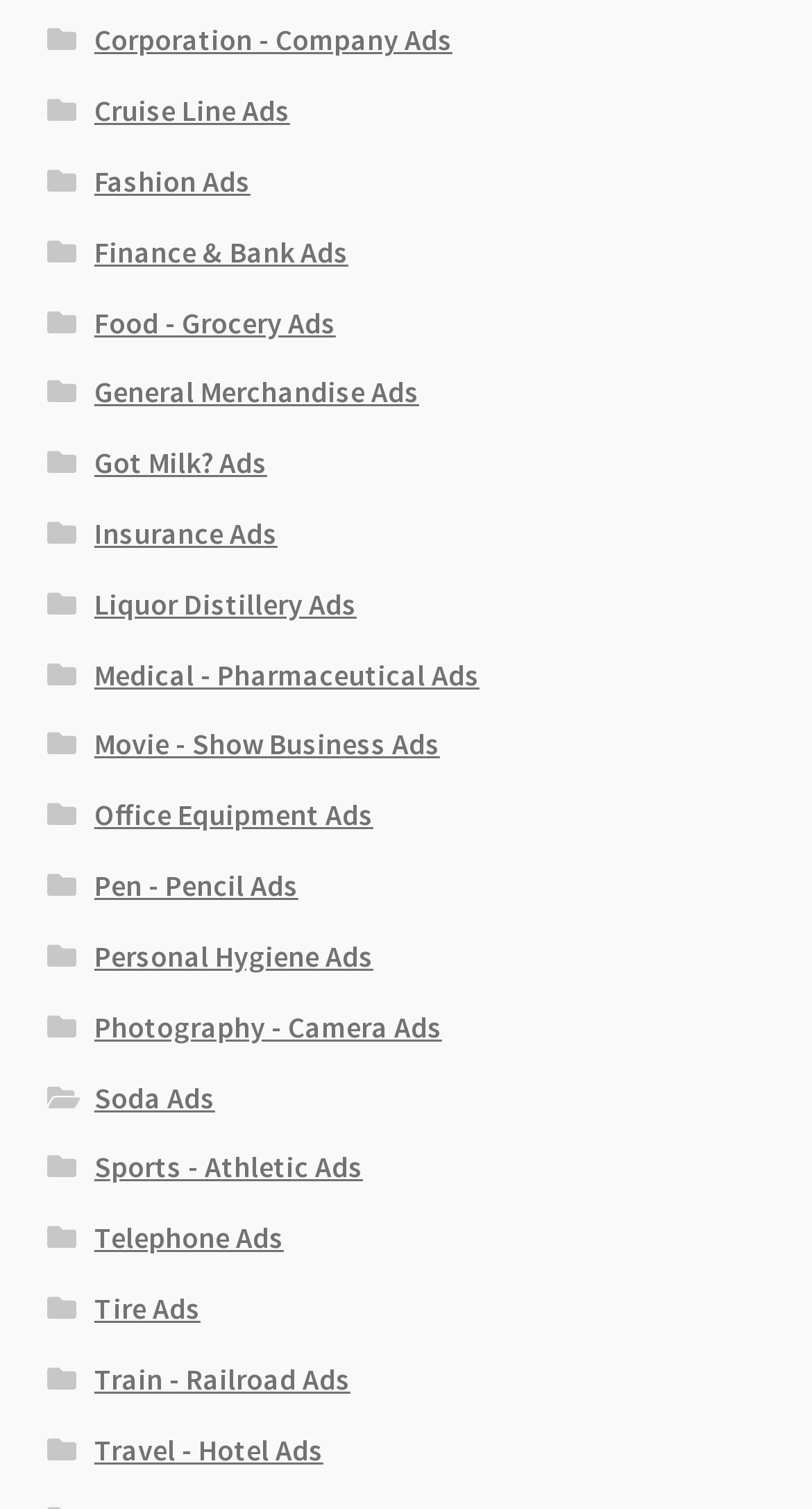Locate the bounding box coordinates of the element you need to click to accomplish the task described by this instruction: "Check out Movie - Show Business Ads".

[0.116, 0.481, 0.542, 0.506]